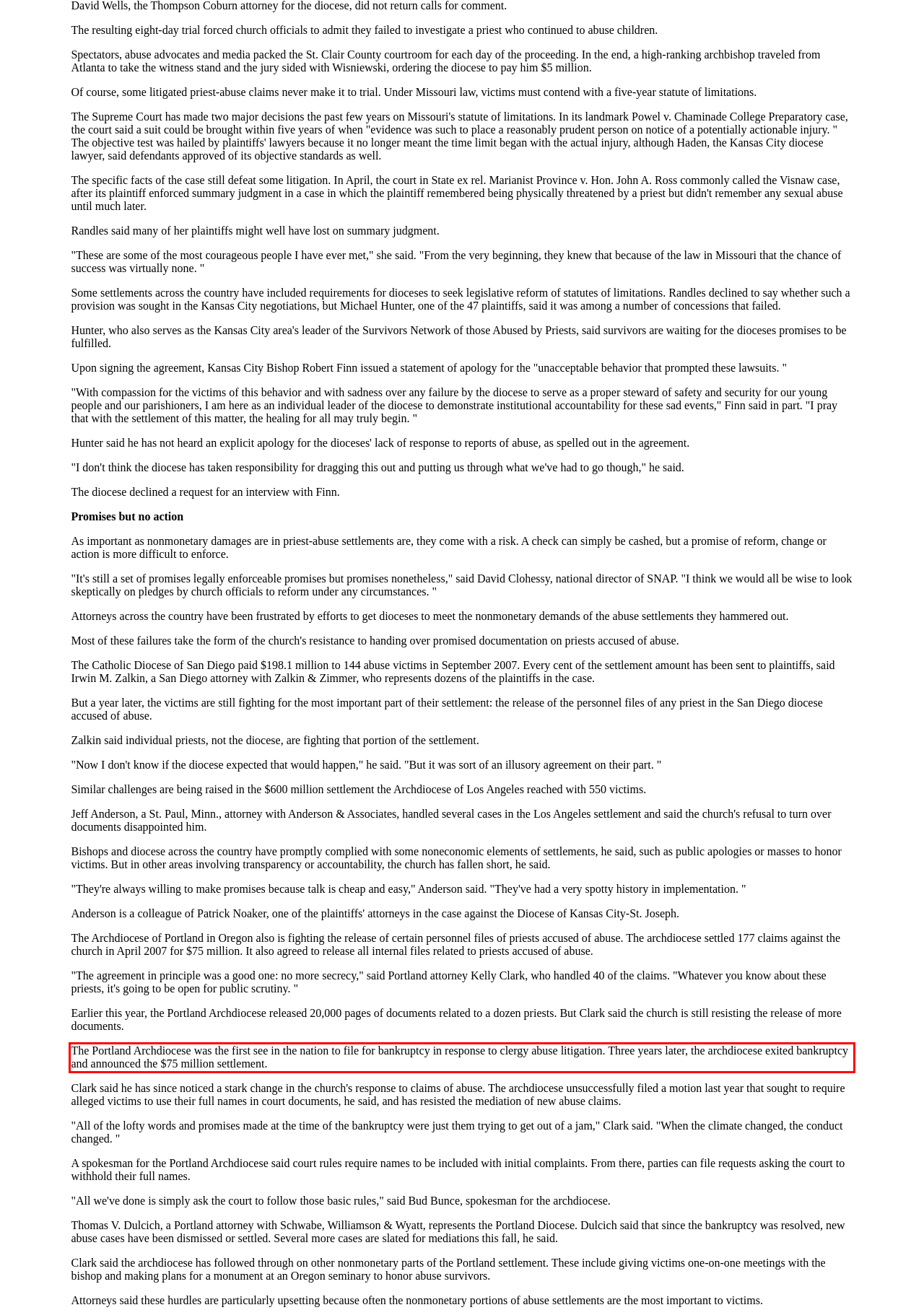You are provided with a screenshot of a webpage that includes a red bounding box. Extract and generate the text content found within the red bounding box.

The Portland Archdiocese was the first see in the nation to file for bankruptcy in response to clergy abuse litigation. Three years later, the archdiocese exited bankruptcy and announced the $75 million settlement.